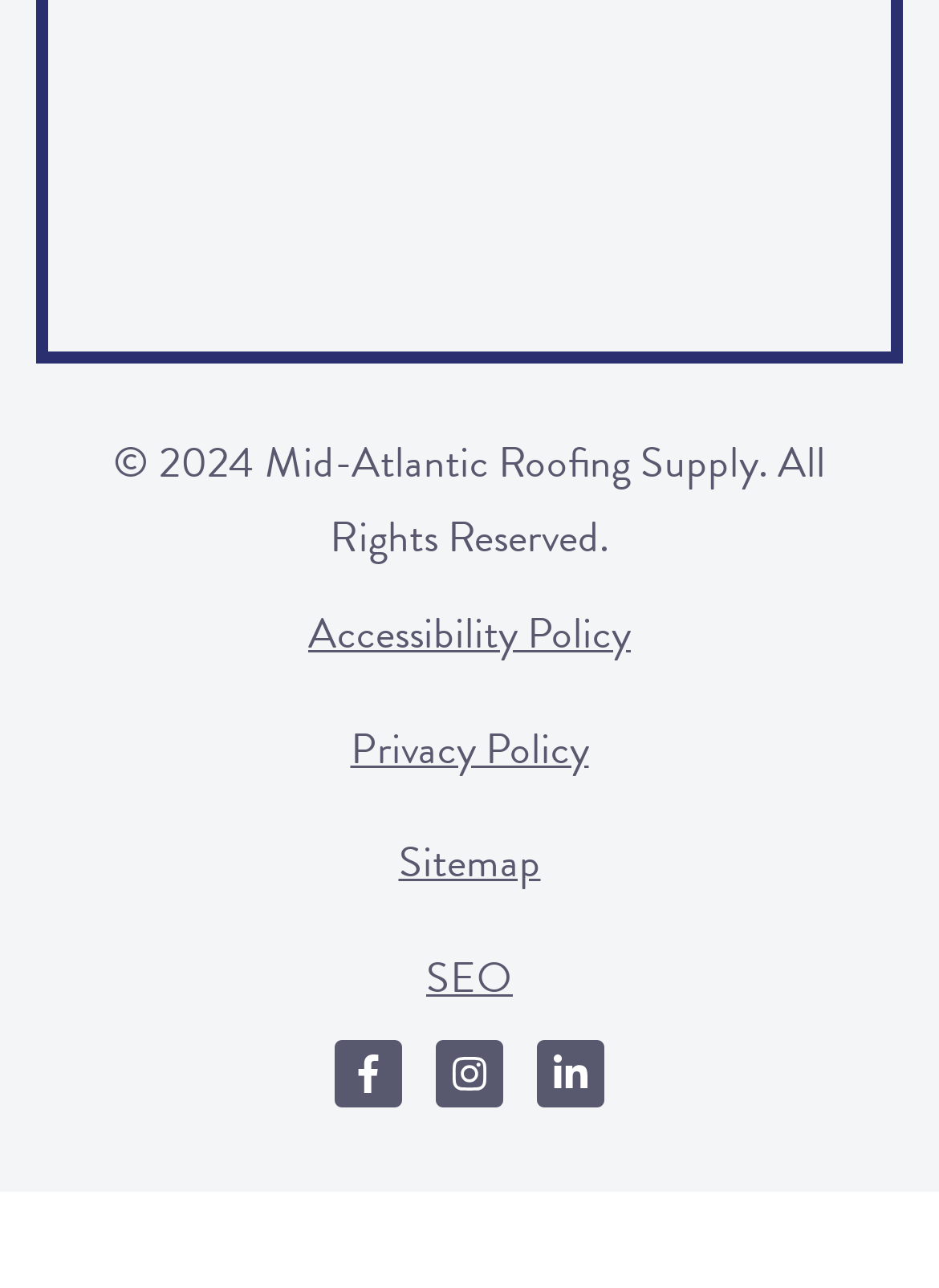Bounding box coordinates are specified in the format (top-left x, top-left y, bottom-right x, bottom-right y). All values are floating point numbers bounded between 0 and 1. Please provide the bounding box coordinate of the region this sentence describes: Privacy Policy

[0.038, 0.536, 0.962, 0.625]